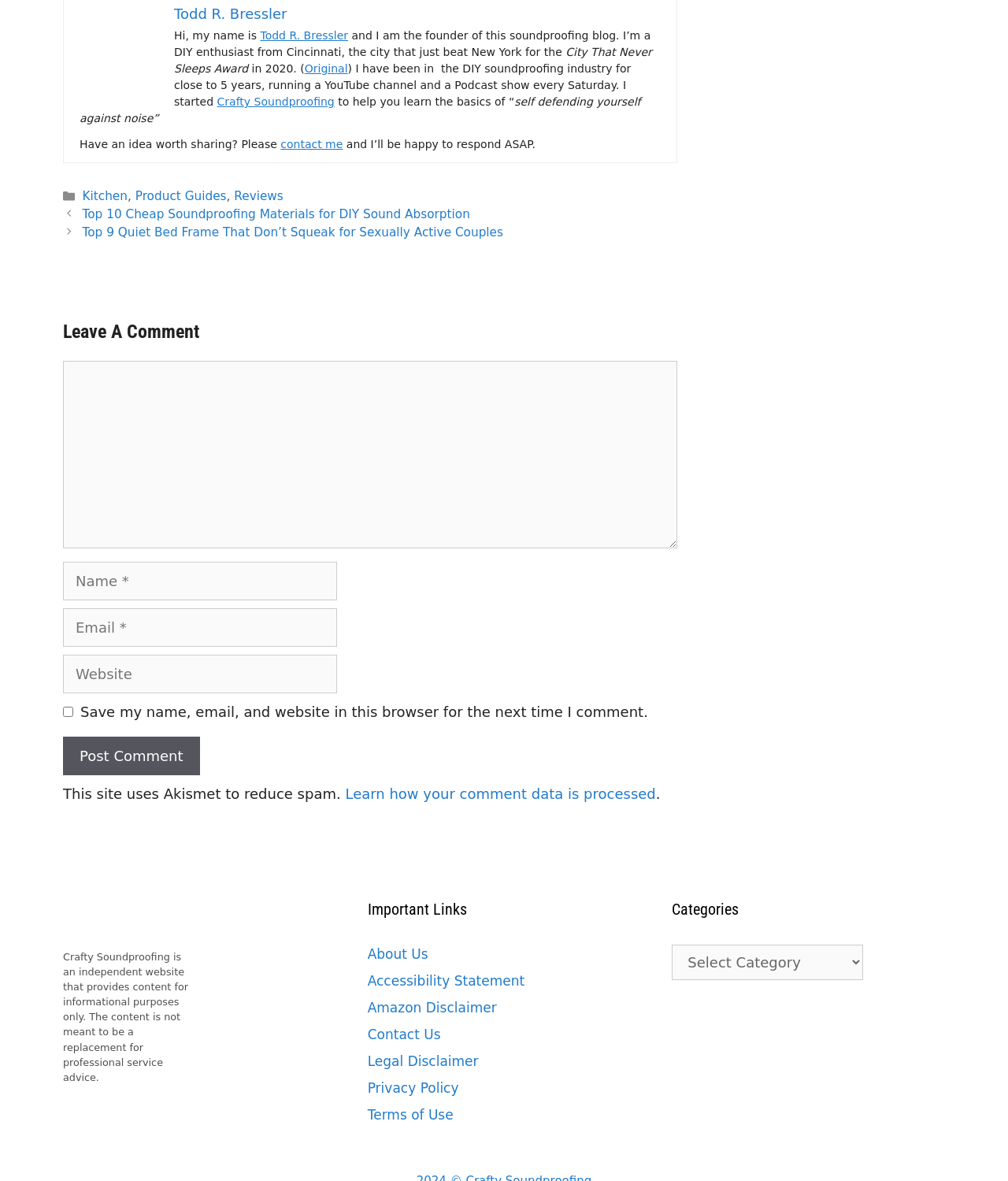Identify the bounding box coordinates of the region I need to click to complete this instruction: "Click on the 'About Us' link".

[0.365, 0.801, 0.425, 0.814]